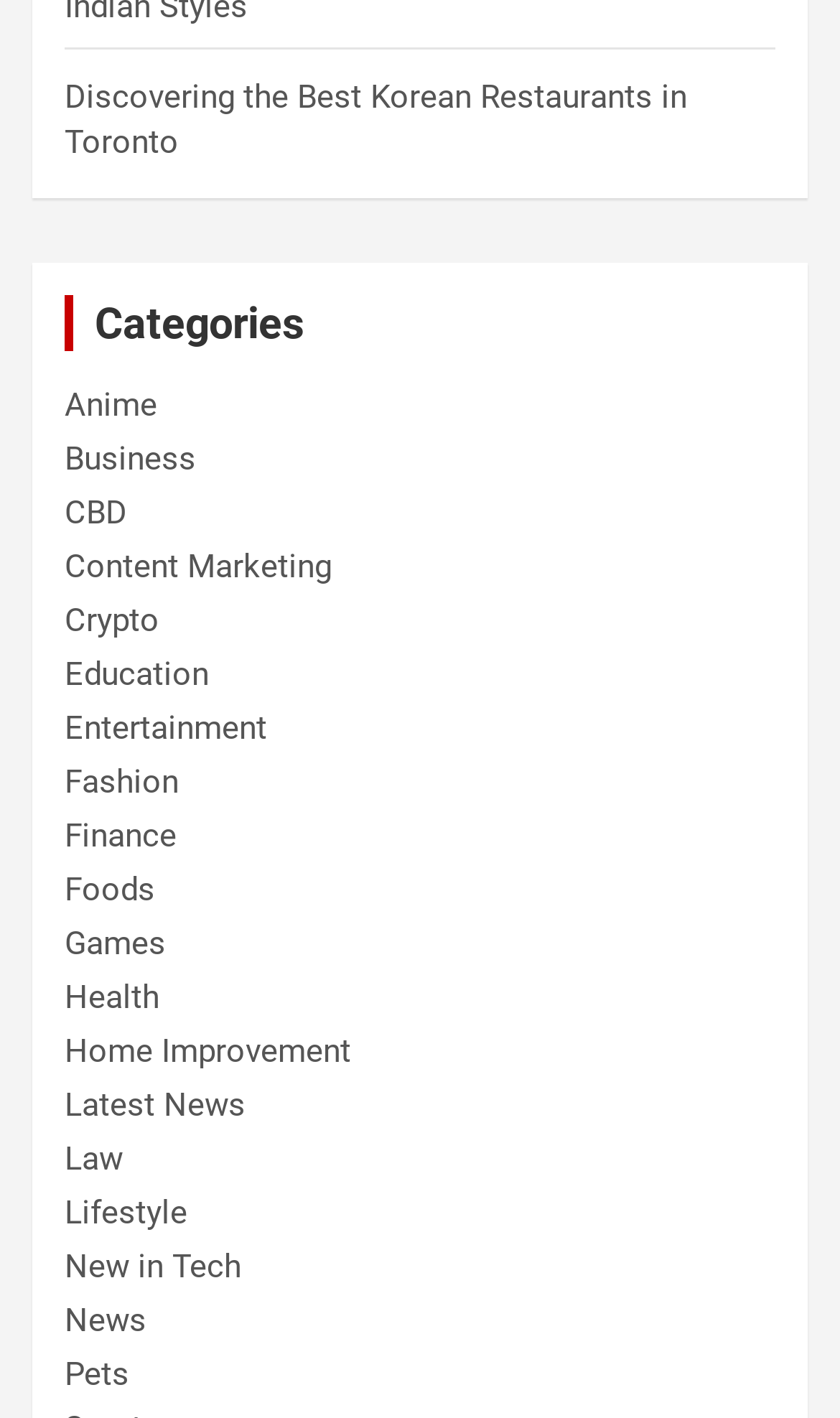Please predict the bounding box coordinates of the element's region where a click is necessary to complete the following instruction: "Browse the 'Pets' category". The coordinates should be represented by four float numbers between 0 and 1, i.e., [left, top, right, bottom].

[0.077, 0.955, 0.154, 0.982]